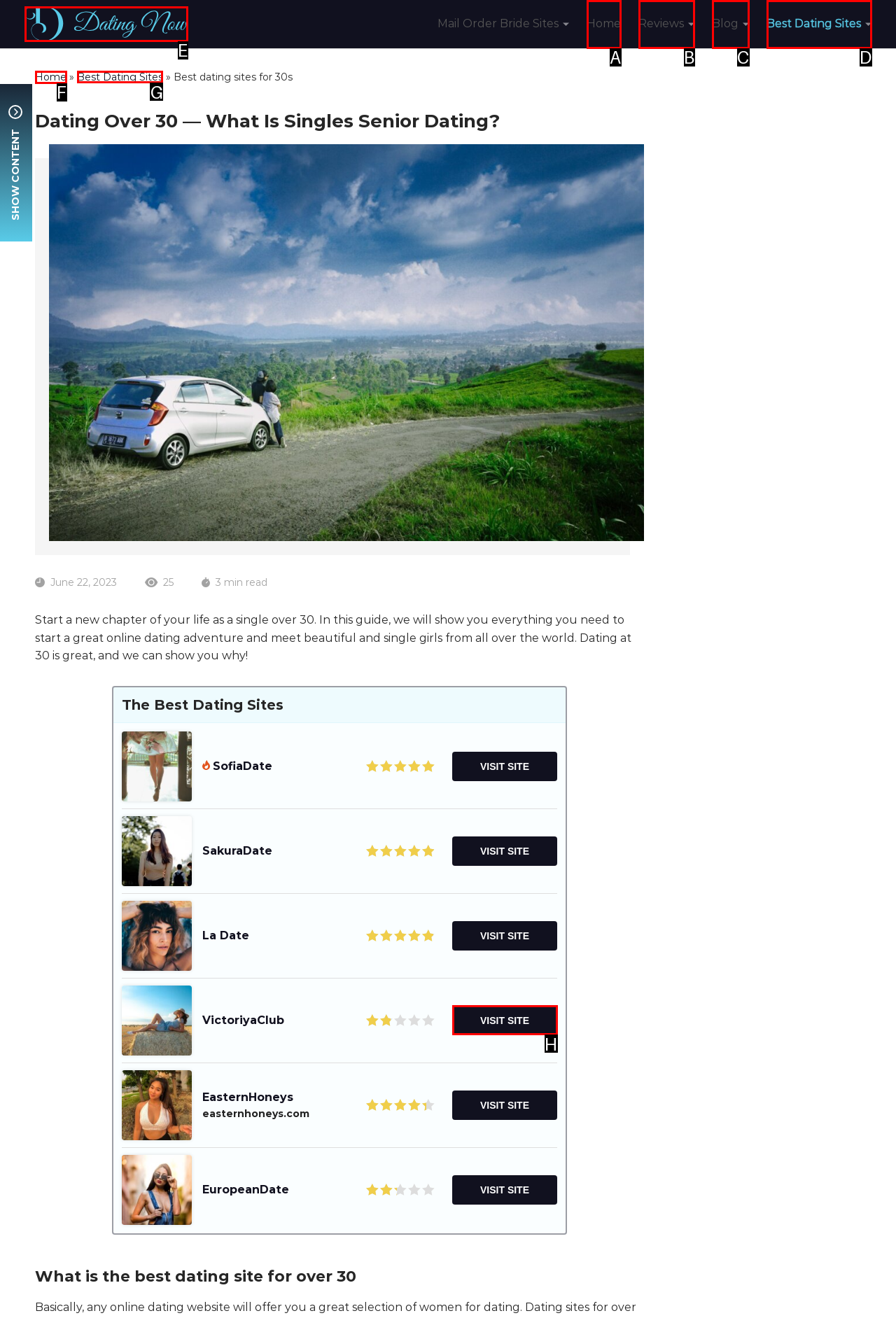Choose the correct UI element to click for this task: Visit the 'Best Dating Sites' page Answer using the letter from the given choices.

G